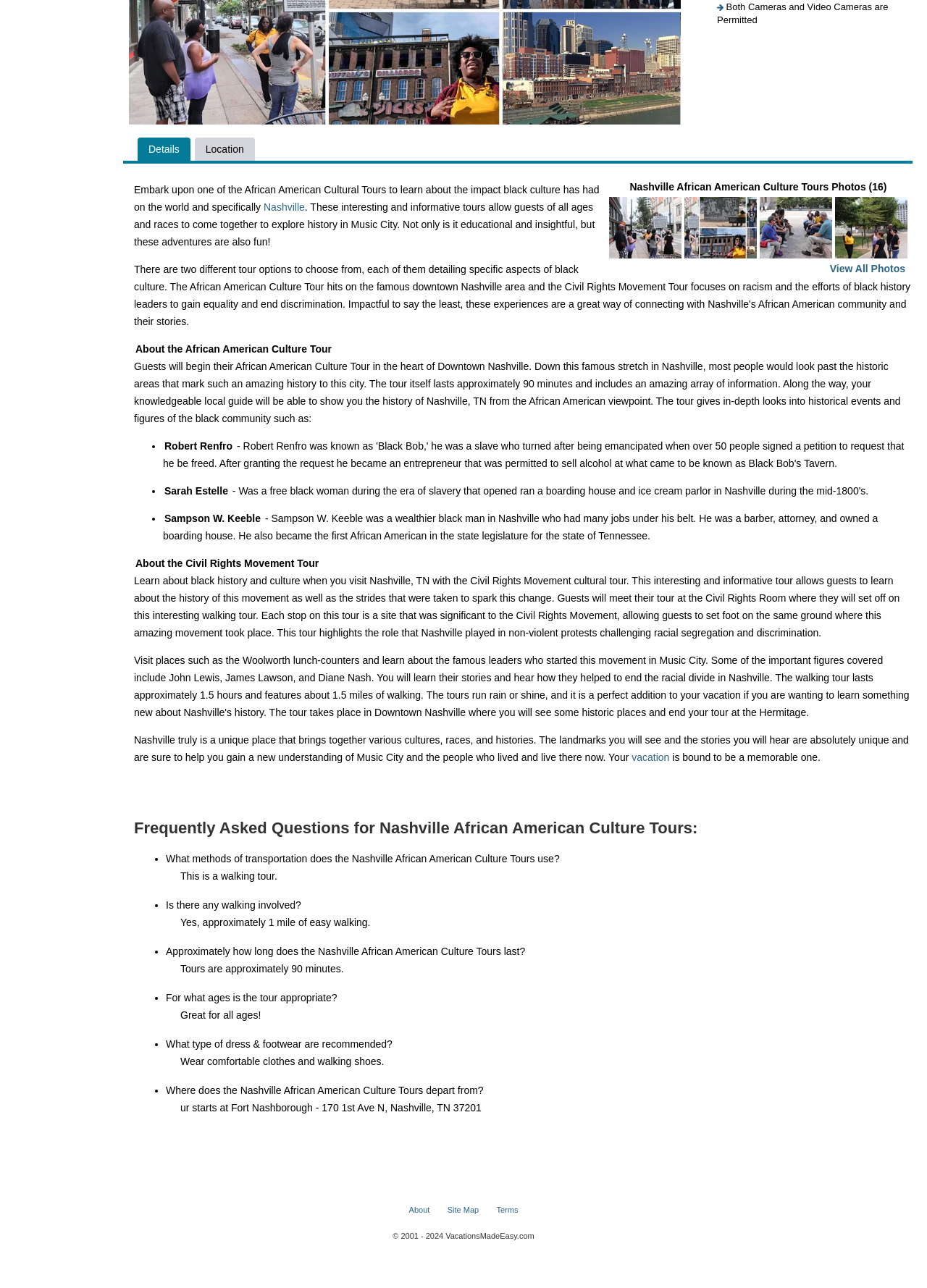Determine the bounding box coordinates for the UI element described. Format the coordinates as (top-left x, top-left y, bottom-right x, bottom-right y) and ensure all values are between 0 and 1. Element description: Details

[0.16, 0.111, 0.194, 0.12]